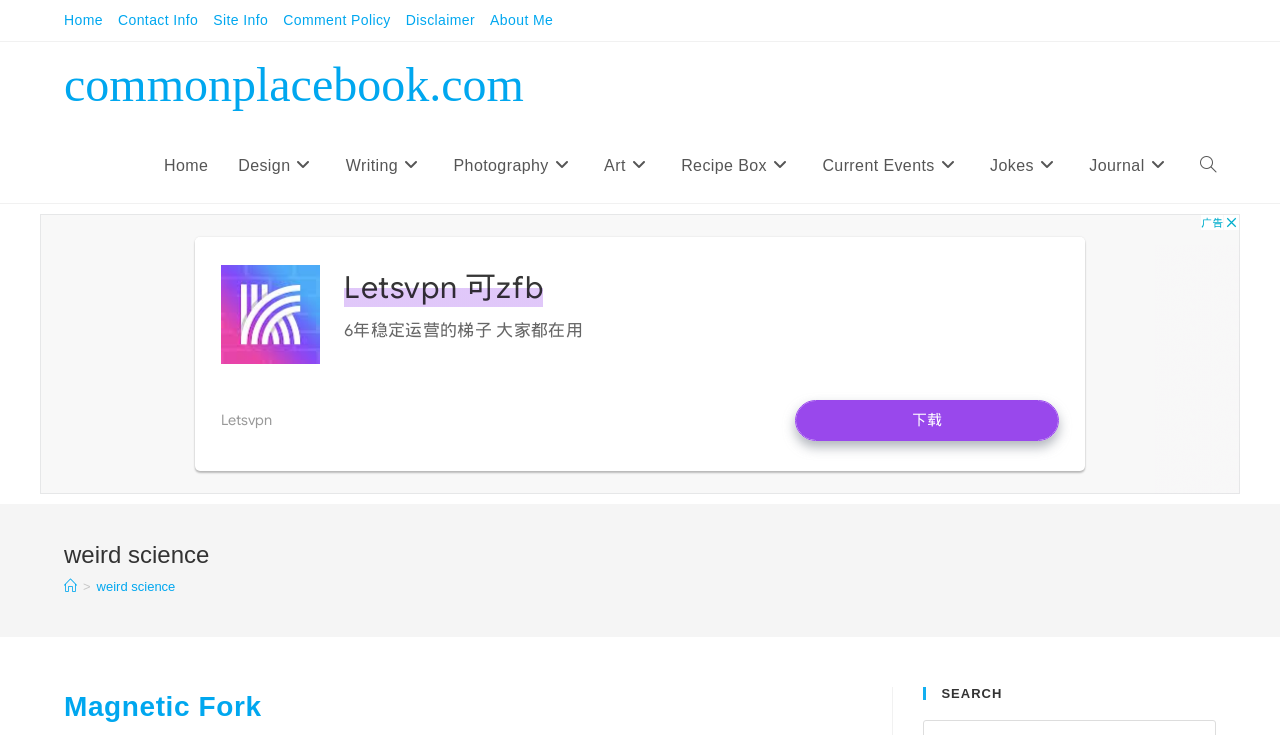Please provide the bounding box coordinates for the UI element as described: "Disclaimer". The coordinates must be four floats between 0 and 1, represented as [left, top, right, bottom].

[0.317, 0.011, 0.371, 0.045]